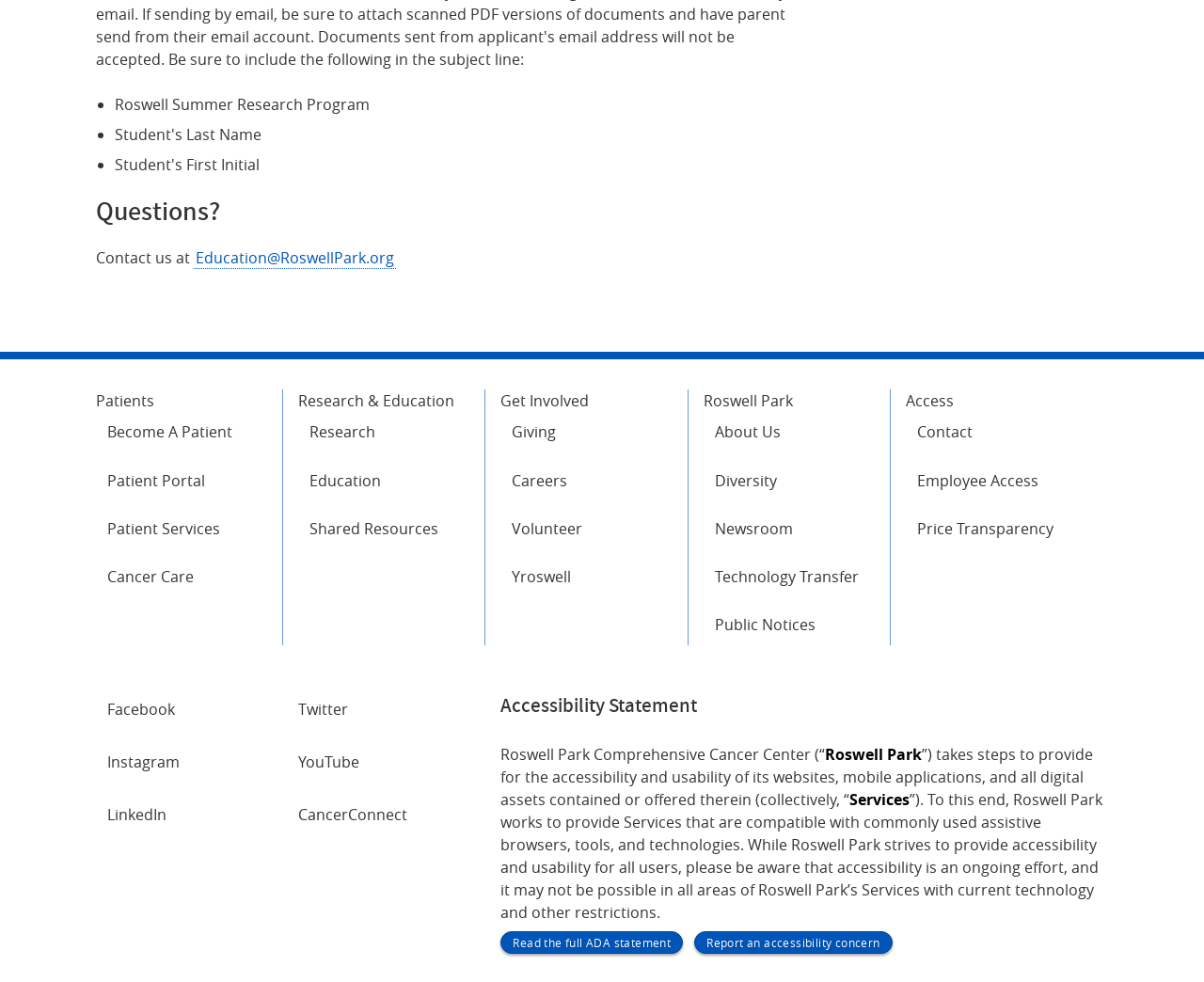Please determine the bounding box coordinates of the element to click in order to execute the following instruction: "Report an accessibility concern". The coordinates should be four float numbers between 0 and 1, specified as [left, top, right, bottom].

[0.577, 0.948, 0.741, 0.971]